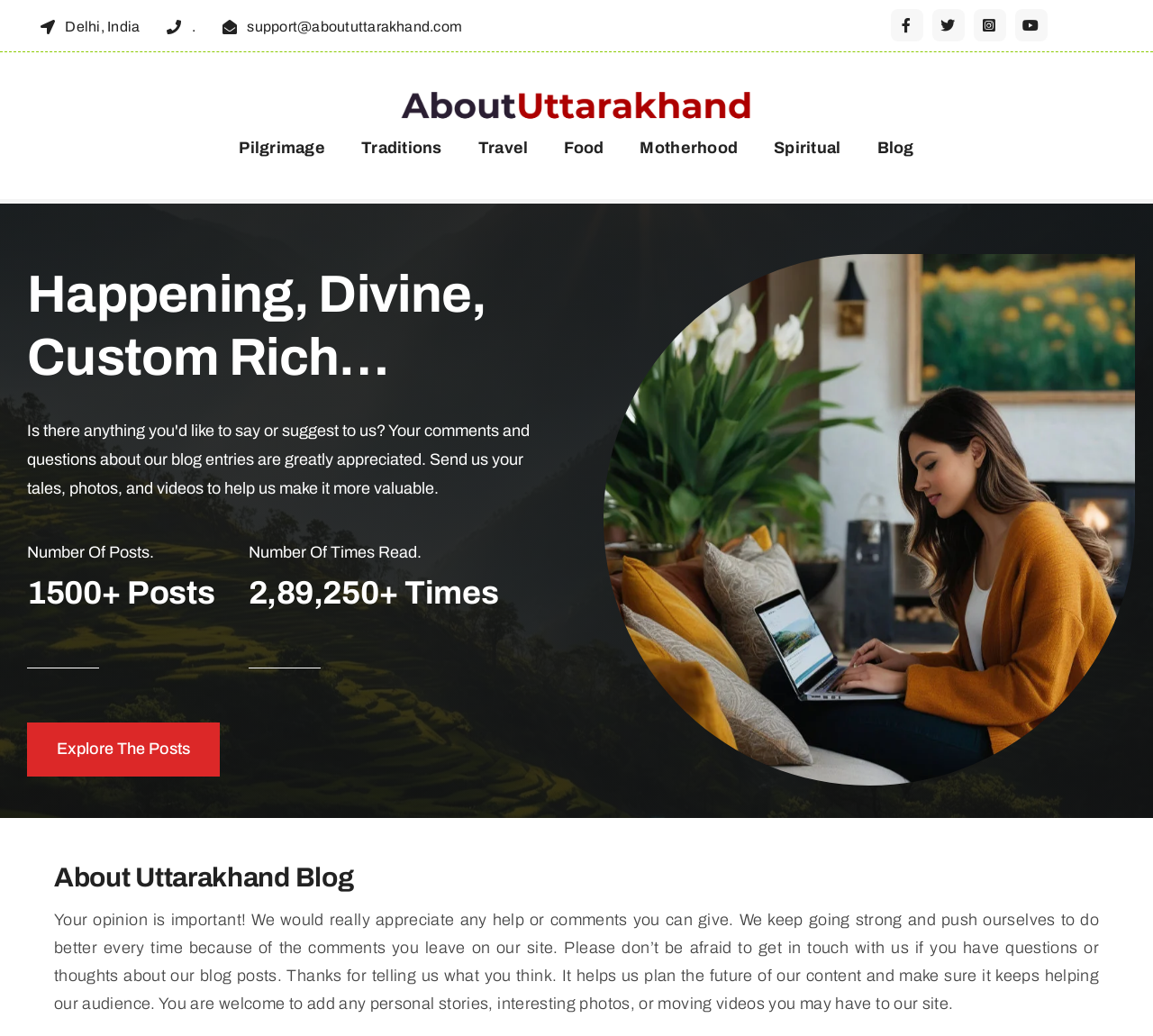Locate the bounding box coordinates of the clickable area needed to fulfill the instruction: "Explore the blog posts".

[0.023, 0.698, 0.191, 0.749]